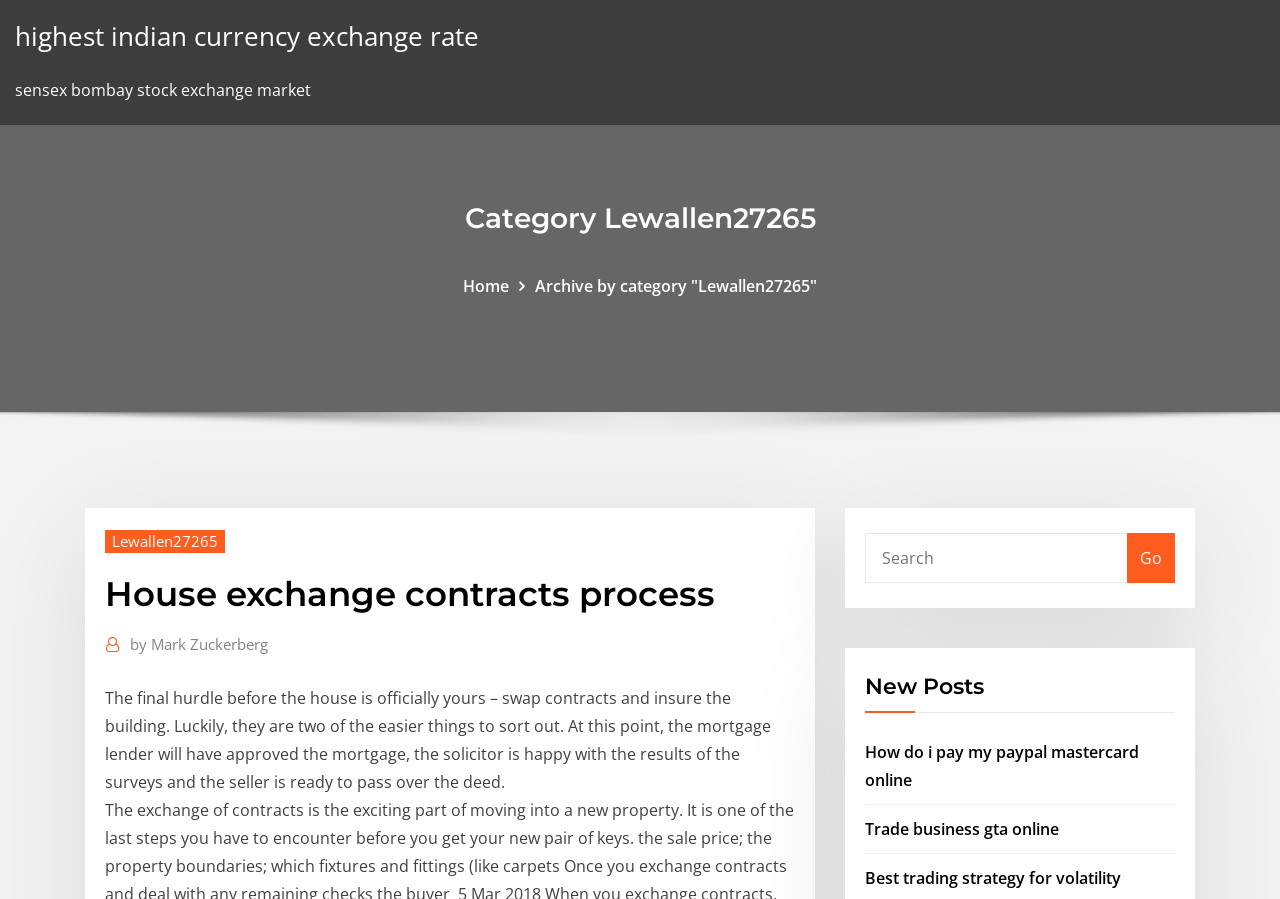Please answer the following question using a single word or phrase: What is the purpose of the textbox at the bottom?

Search